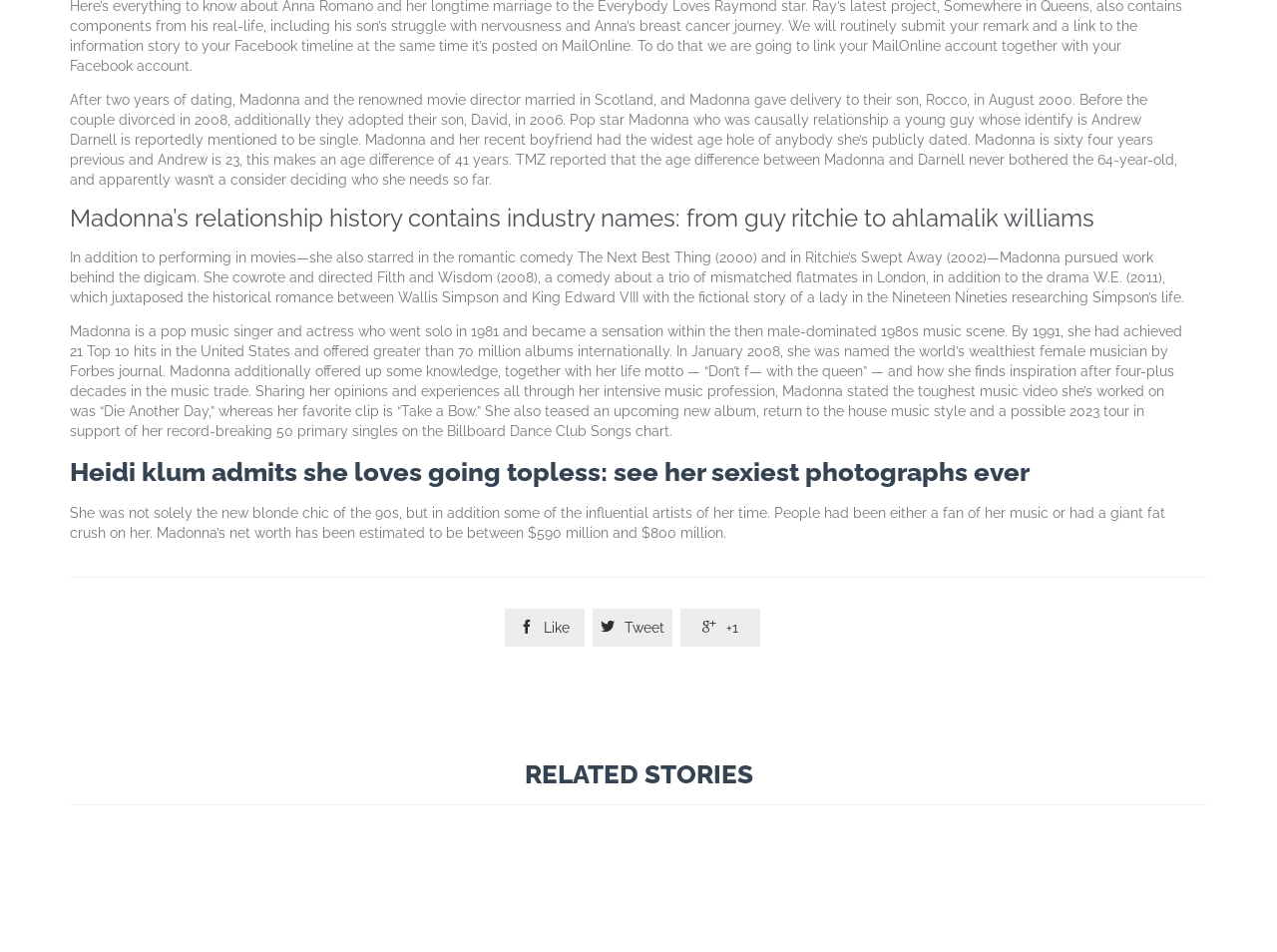Given the element description  Tweet, specify the bounding box coordinates of the corresponding UI element in the format (top-left x, top-left y, bottom-right x, bottom-right y). All values must be between 0 and 1.

[0.464, 0.643, 0.527, 0.675]